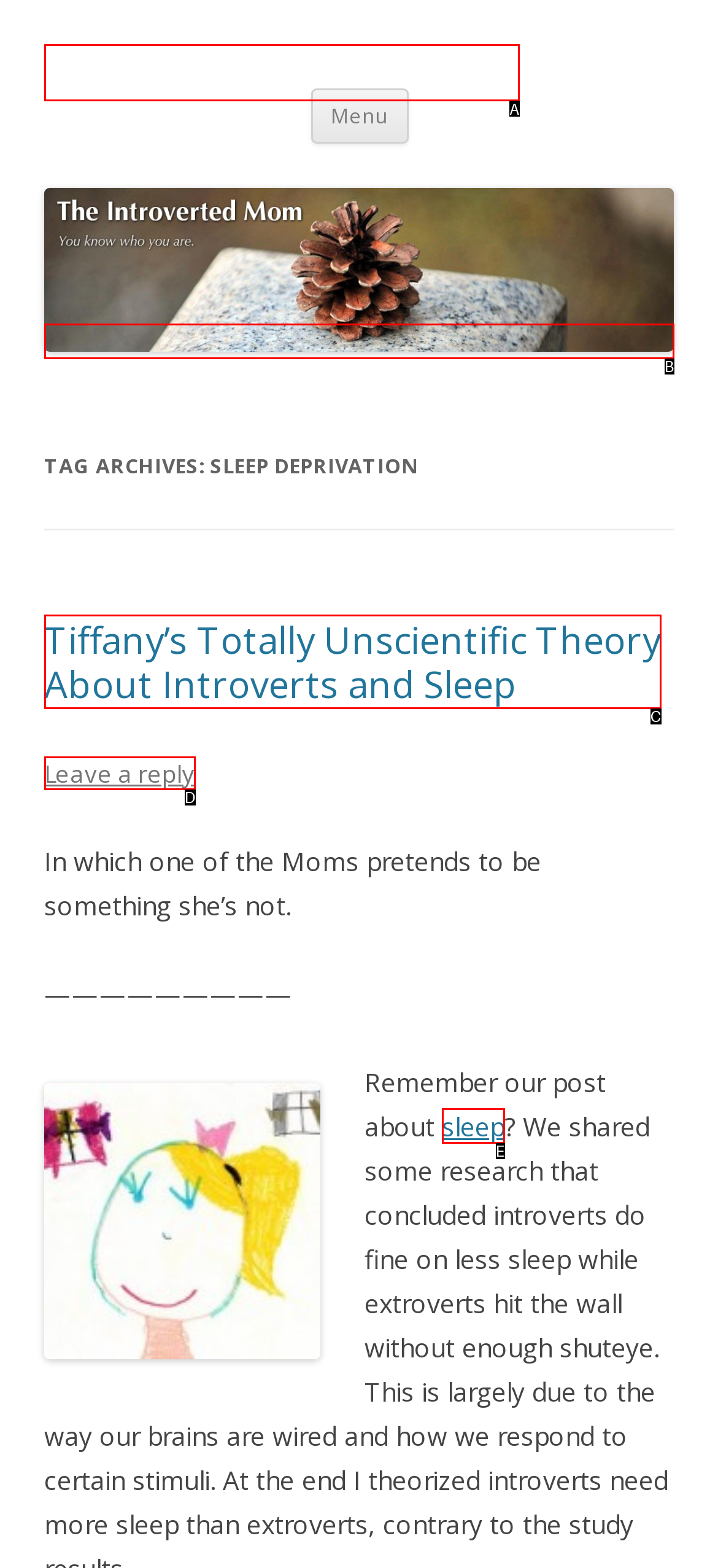Choose the letter that best represents the description: The Introverted Mom. Provide the letter as your response.

A